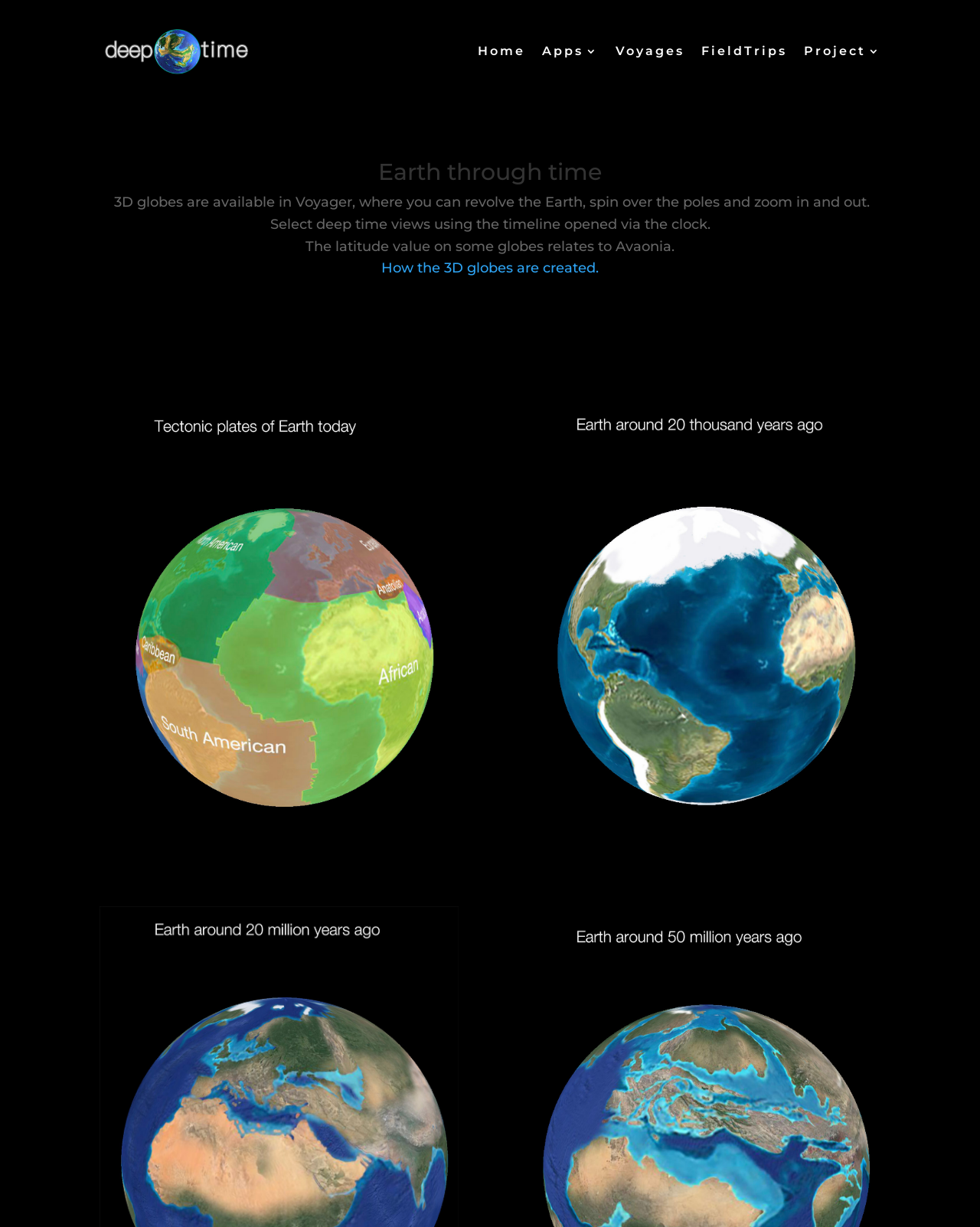How many links are in the top navigation bar?
From the image, respond with a single word or phrase.

5